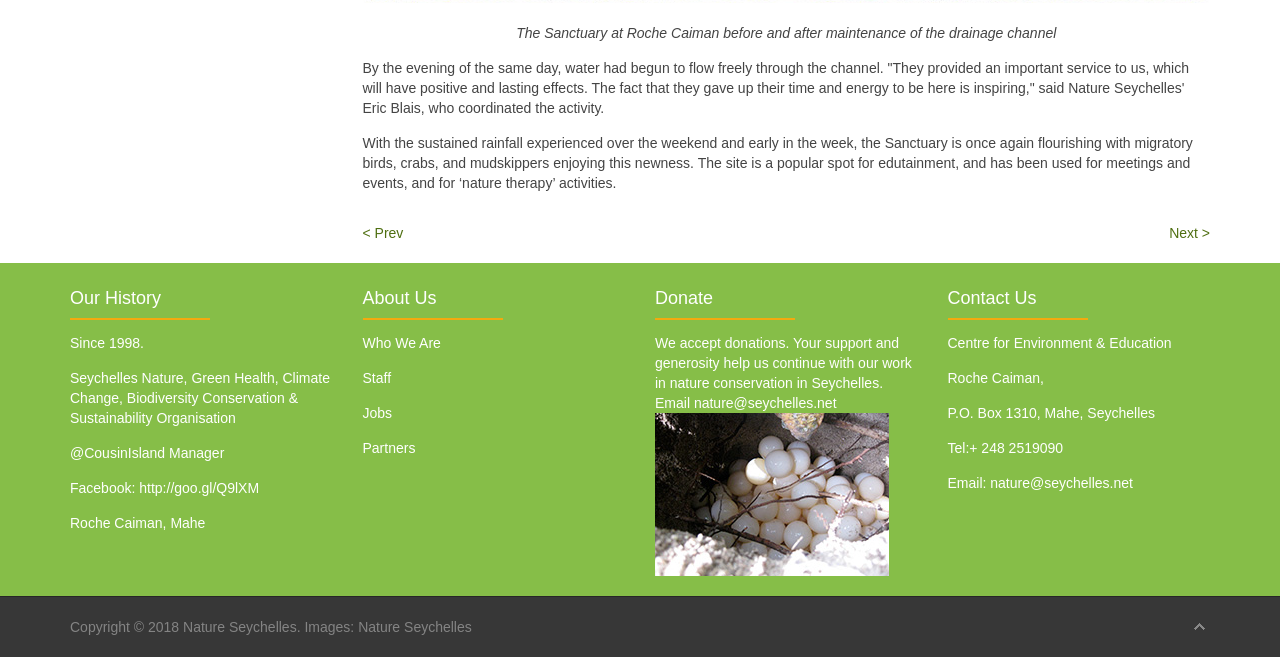What is the location of the Centre for Environment & Education?
Using the image as a reference, deliver a detailed and thorough answer to the question.

The location of the Centre for Environment & Education can be found in the 'Contact Us' section, where it is mentioned as 'Roche Caiman, Mahe, Seychelles'.